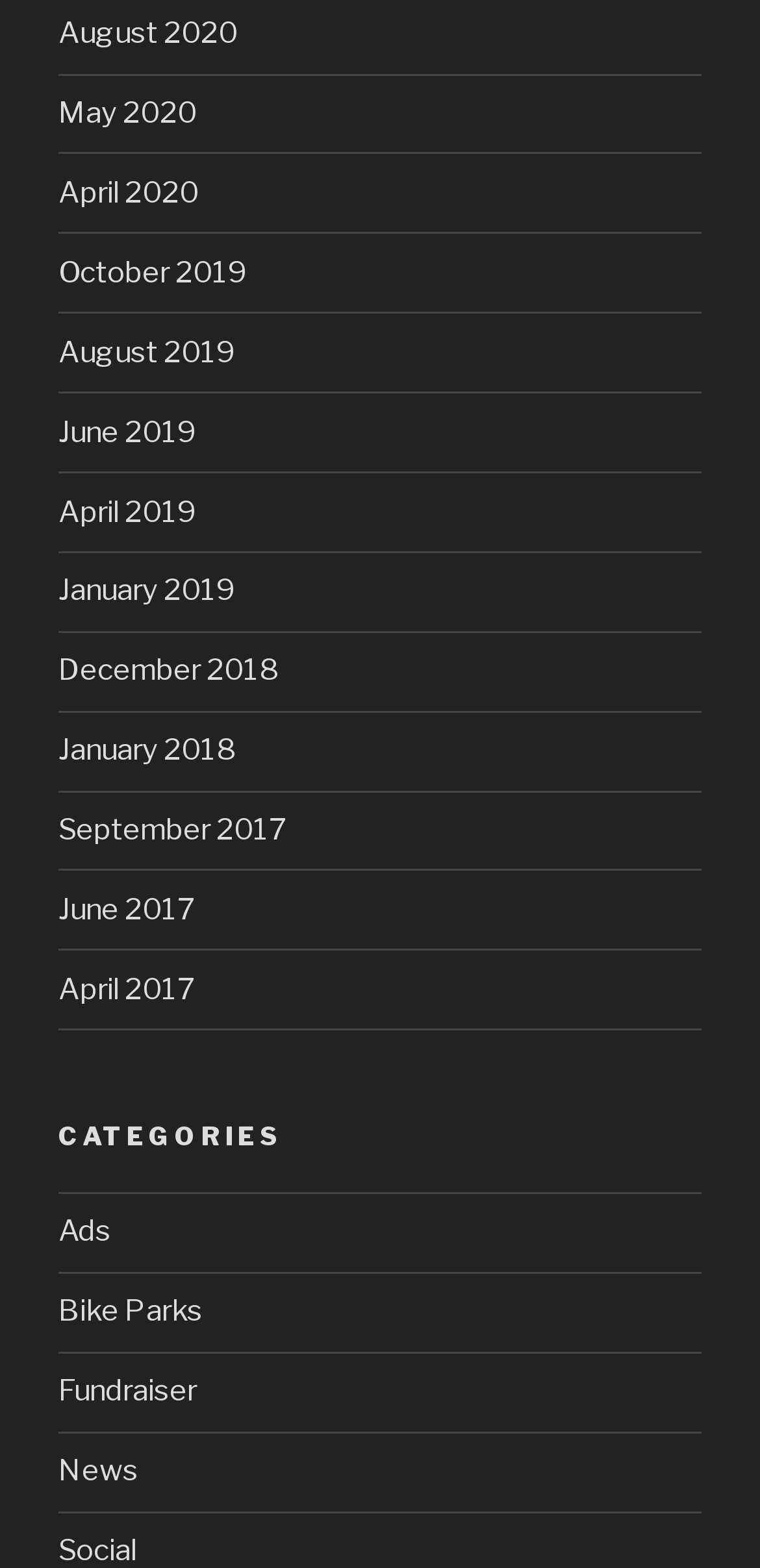Please provide the bounding box coordinates for the element that needs to be clicked to perform the instruction: "view August 2020". The coordinates must consist of four float numbers between 0 and 1, formatted as [left, top, right, bottom].

[0.077, 0.01, 0.313, 0.033]